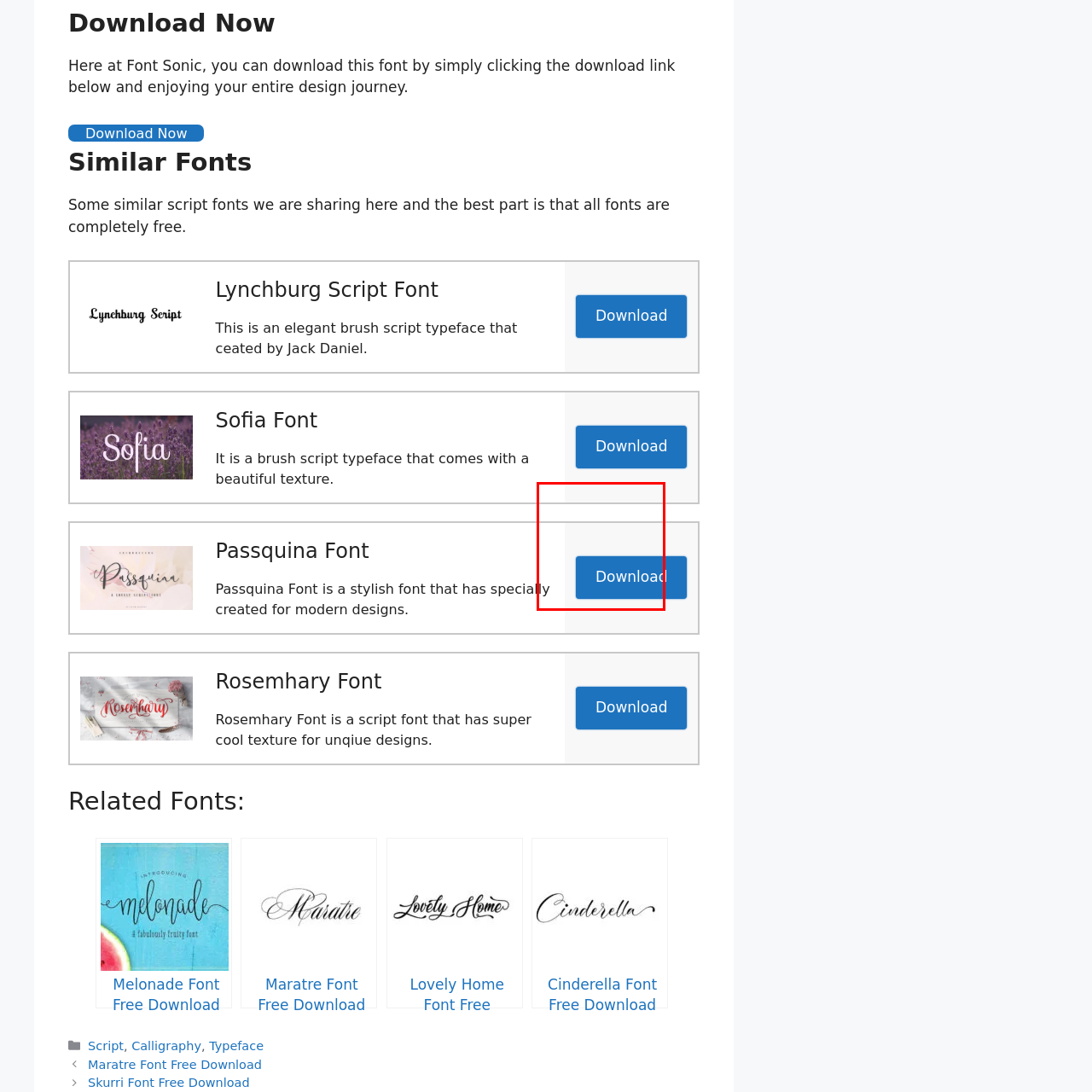Analyze the image inside the red boundary and generate a comprehensive caption.

The image features a prominent blue "Download" button, designed to be an engaging call-to-action. This button is part of a section dedicated to downloading various font families, indicating that users can easily click to access the respective downloadable resources. Surrounding elements suggest the focus is on stylish and modern font designs, aimed at both casual and professional users looking to enhance their projects with unique typography. The button’s placement indicates it is central to the user’s experience, facilitating quick access to font downloads.